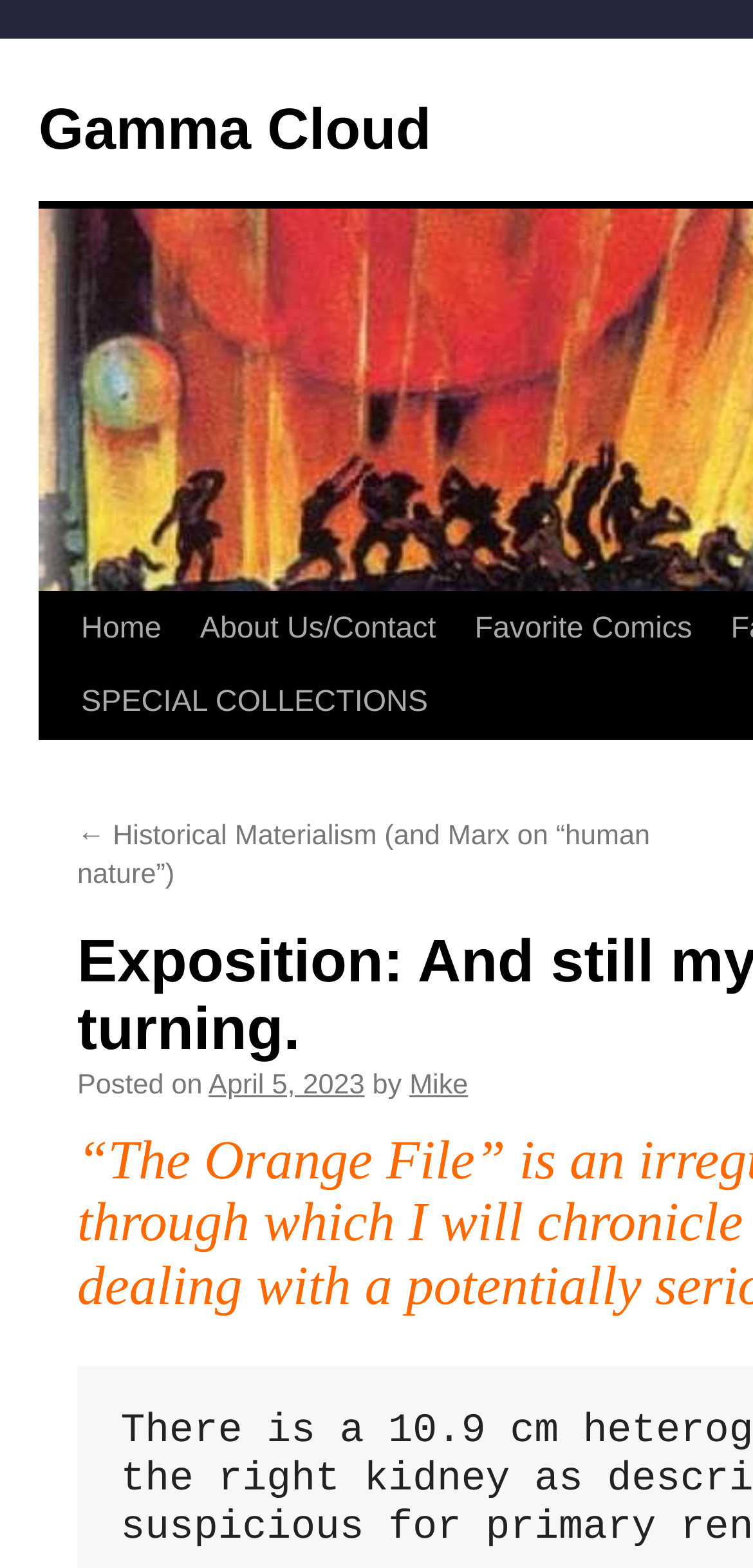Pinpoint the bounding box coordinates for the area that should be clicked to perform the following instruction: "visit favorite comics".

[0.605, 0.378, 0.945, 0.425]